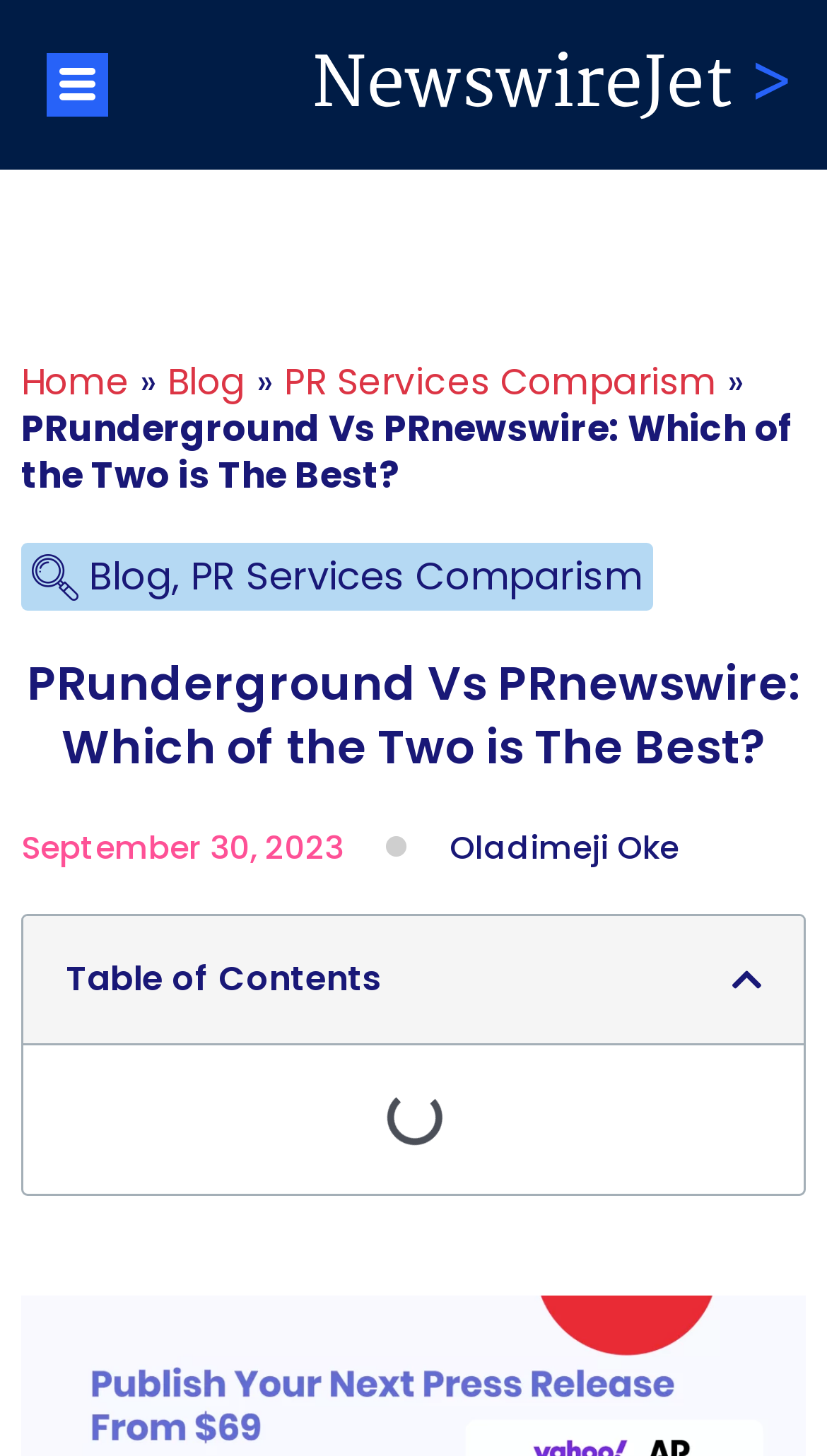Please provide a comprehensive answer to the question below using the information from the image: What is the title of the table of contents?

I found the answer by looking at the heading element with the text 'Table of Contents', which is located below the main article heading.